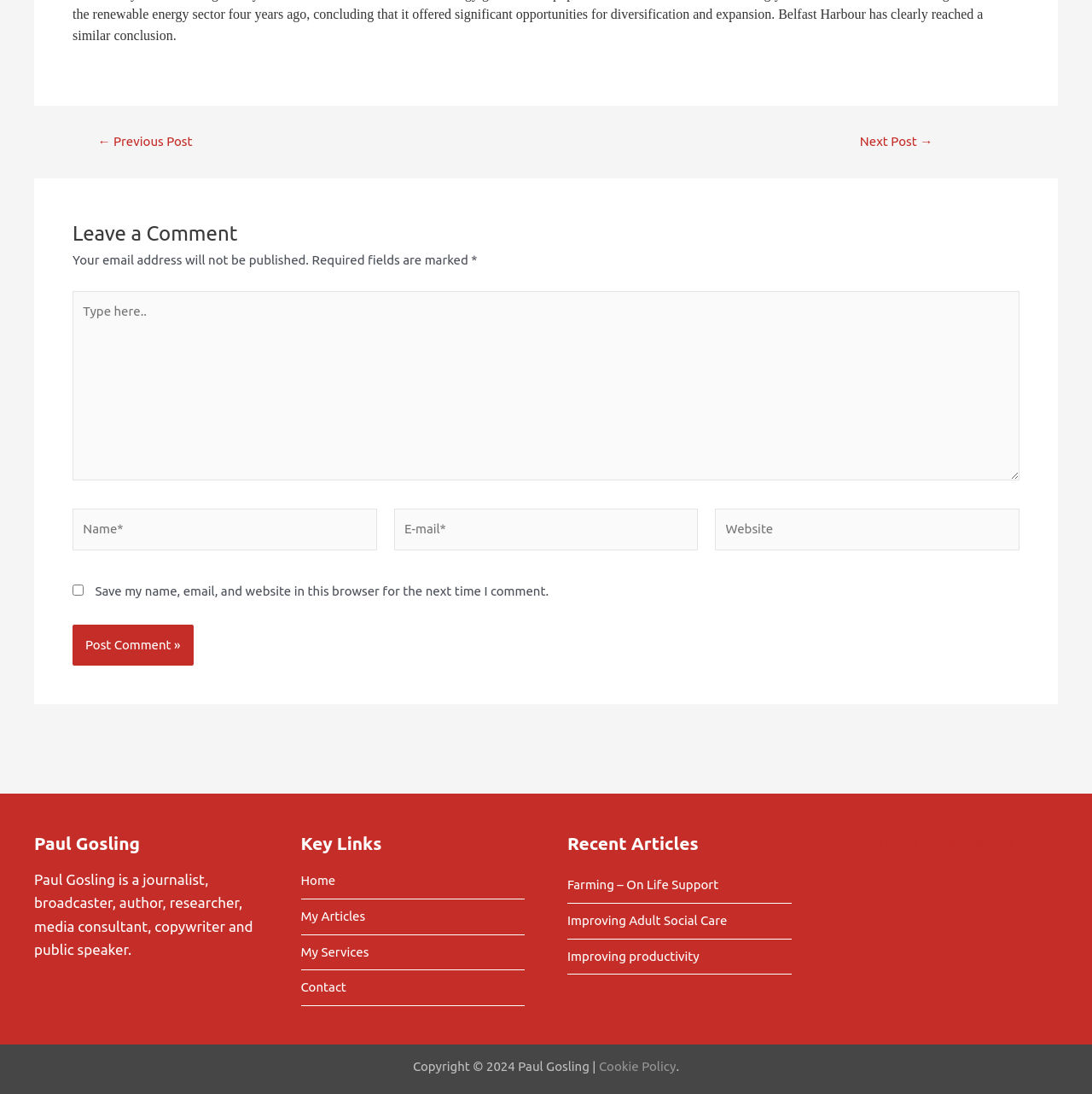Use a single word or phrase to answer the question: 
How many footer widgets are there?

3